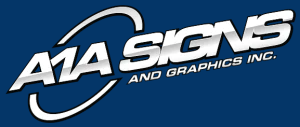Explain the image in a detailed and thorough manner.

The image features the logo of A1A Signs and Graphics Inc., prominently displayed with a sleek and modern design. The logo is rendered in bold, white letters against a deep blue background, highlighting the name "A1A Signs" while incorporating "and Graphics Inc." in a smaller font. The design emphasizes clarity and professionalism, conveying the company's dedication to high-quality signage and graphic solutions. This logo represents the business's identity, likely appealing to clients seeking impactful signage options.